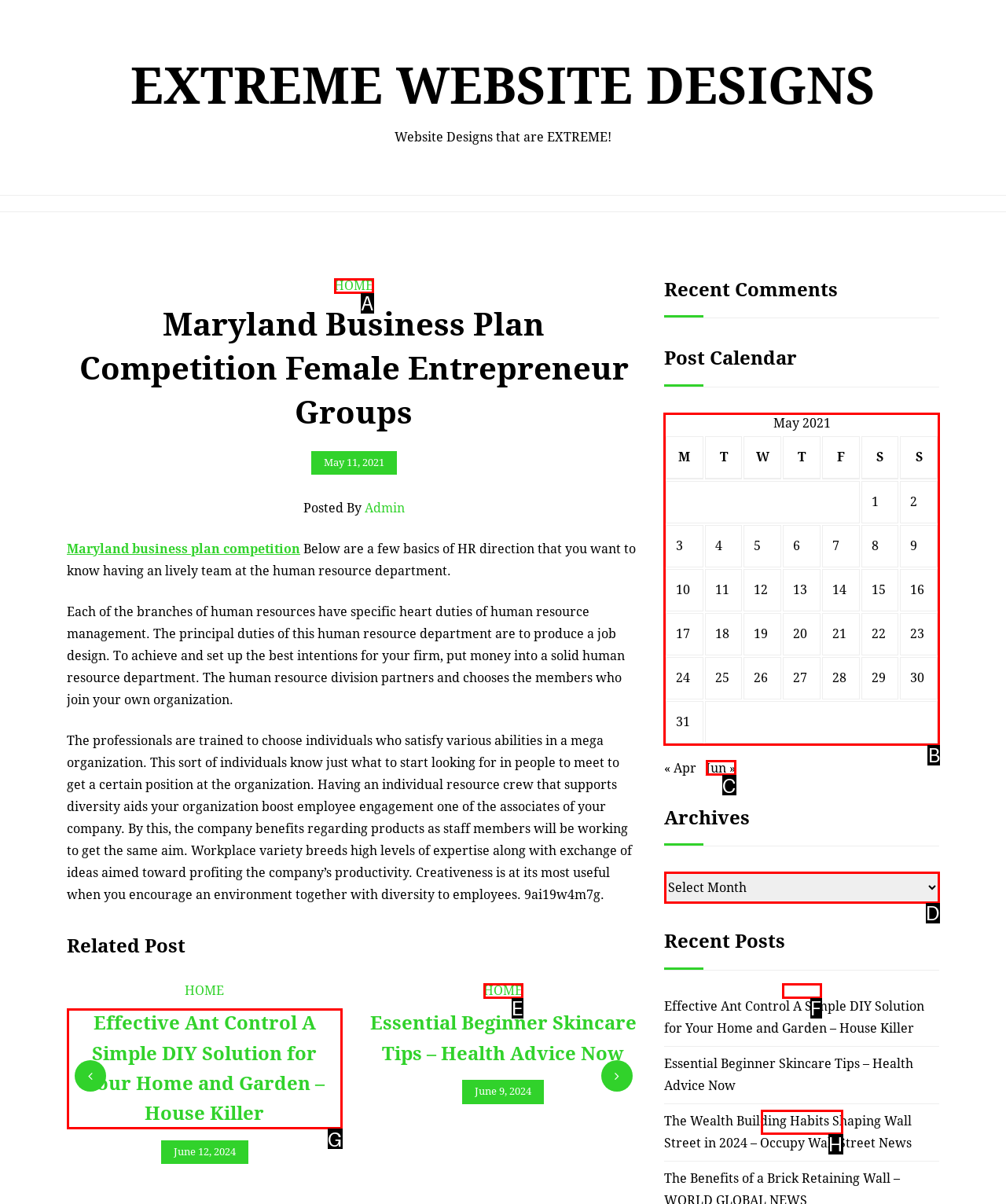Choose the letter of the option that needs to be clicked to perform the task: Check the 'Post Calendar' for May 2021. Answer with the letter.

B